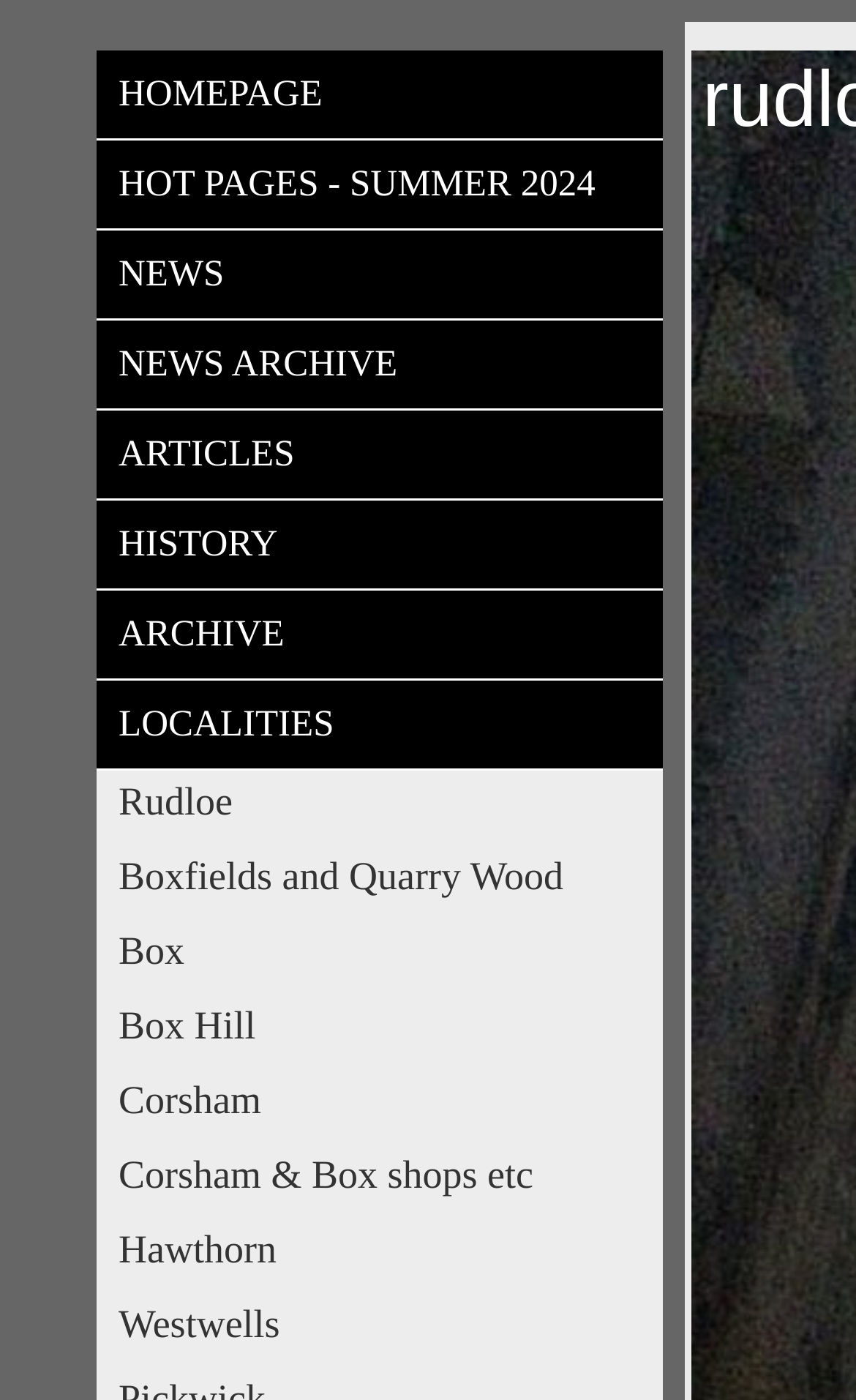Locate the bounding box coordinates of the area that needs to be clicked to fulfill the following instruction: "Explore Warehouse in Ahmedabad". The coordinates should be in the format of four float numbers between 0 and 1, namely [left, top, right, bottom].

None